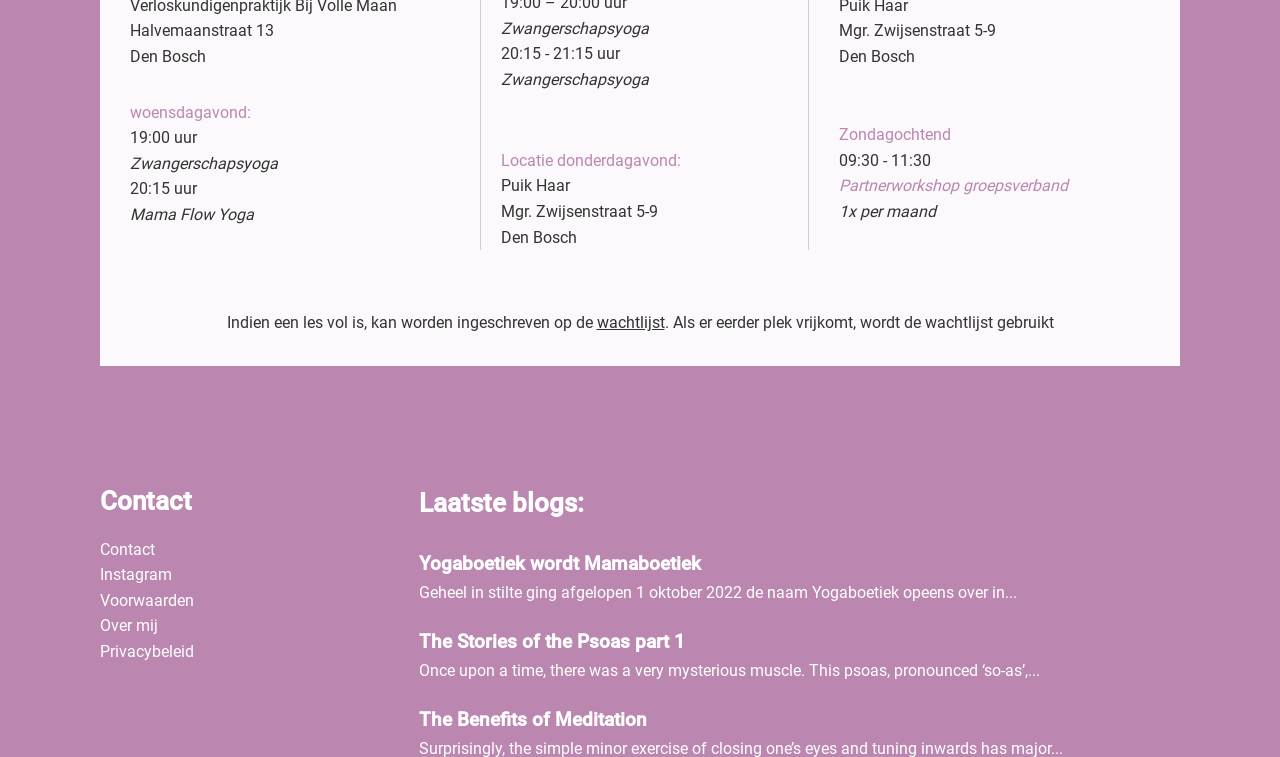Identify the bounding box coordinates of the element that should be clicked to fulfill this task: "Click the 'Partnerworkshop groepsverband' link". The coordinates should be provided as four float numbers between 0 and 1, i.e., [left, top, right, bottom].

[0.655, 0.233, 0.834, 0.258]